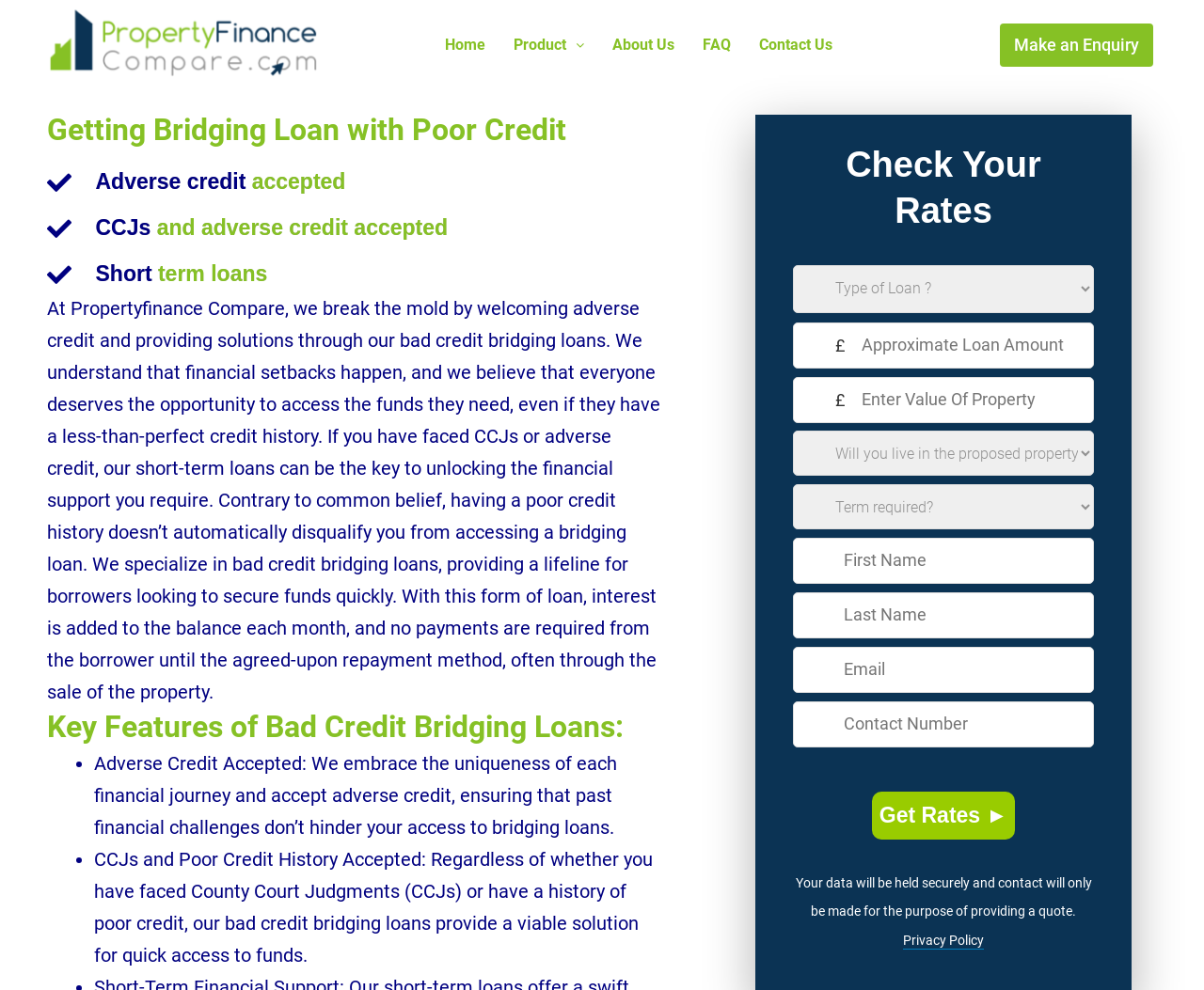Give a concise answer using one word or a phrase to the following question:
What is the purpose of the 'Get Rates' button?

To get loan rates